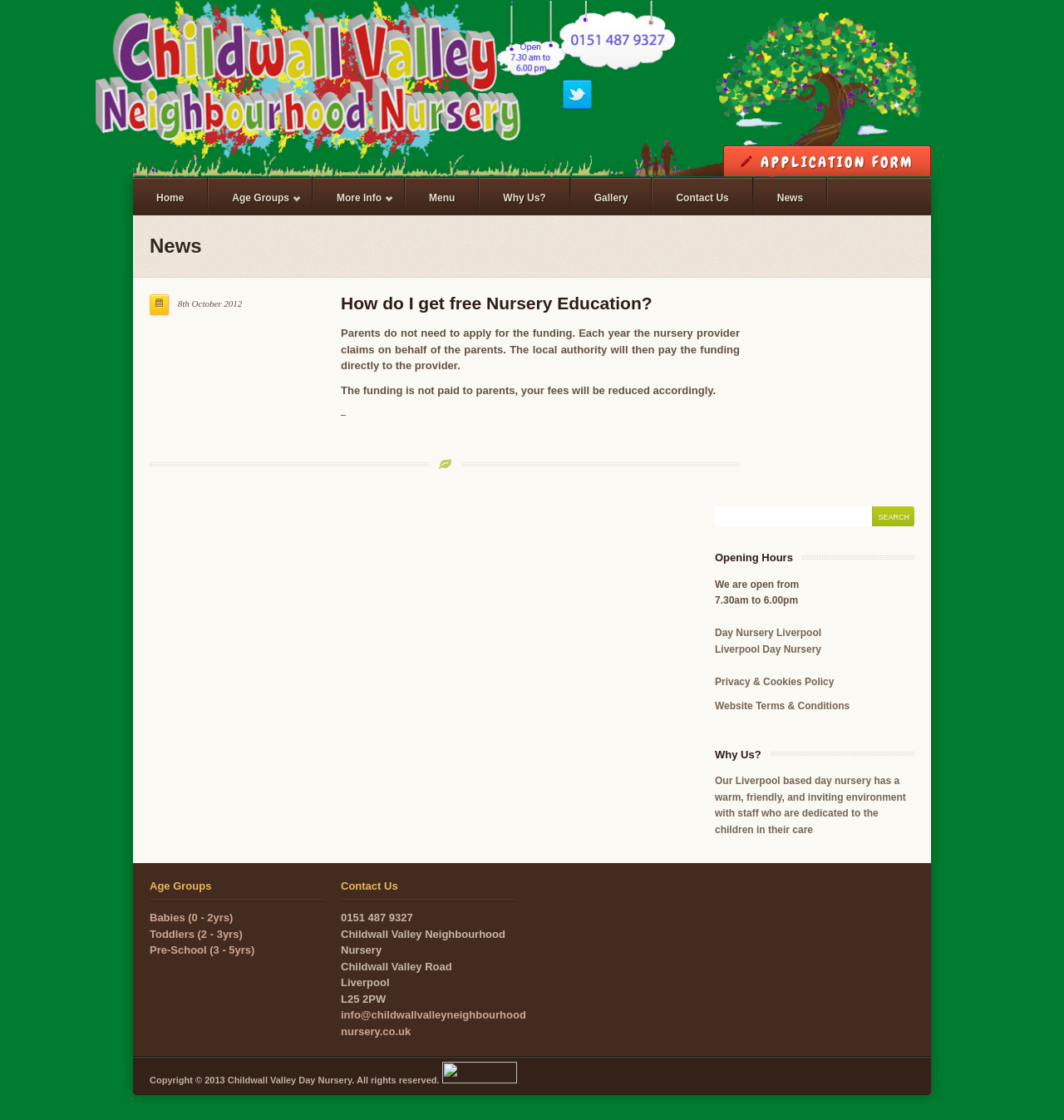Using floating point numbers between 0 and 1, provide the bounding box coordinates in the format (top-left x, top-left y, bottom-right x, bottom-right y). Locate the UI element described here: TEAM

None